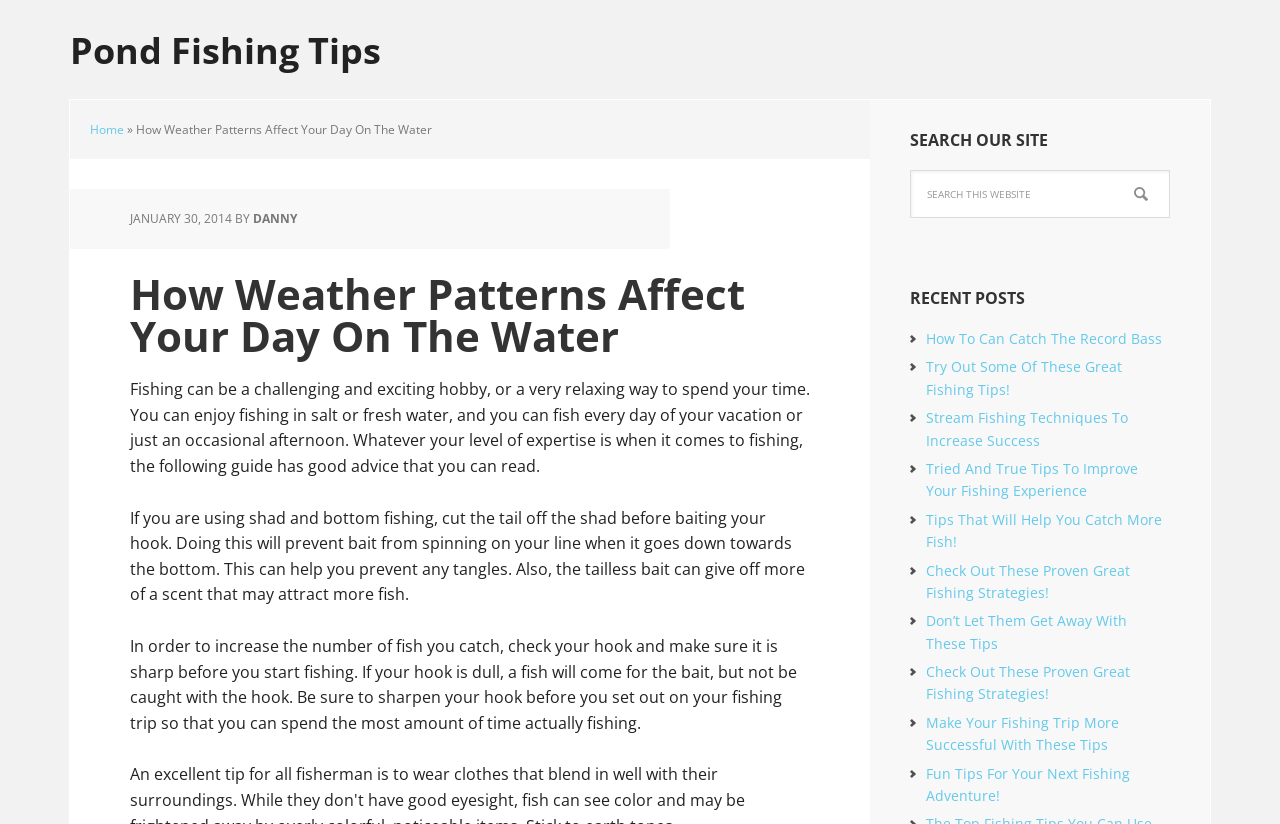How many recent posts are listed?
From the screenshot, supply a one-word or short-phrase answer.

9